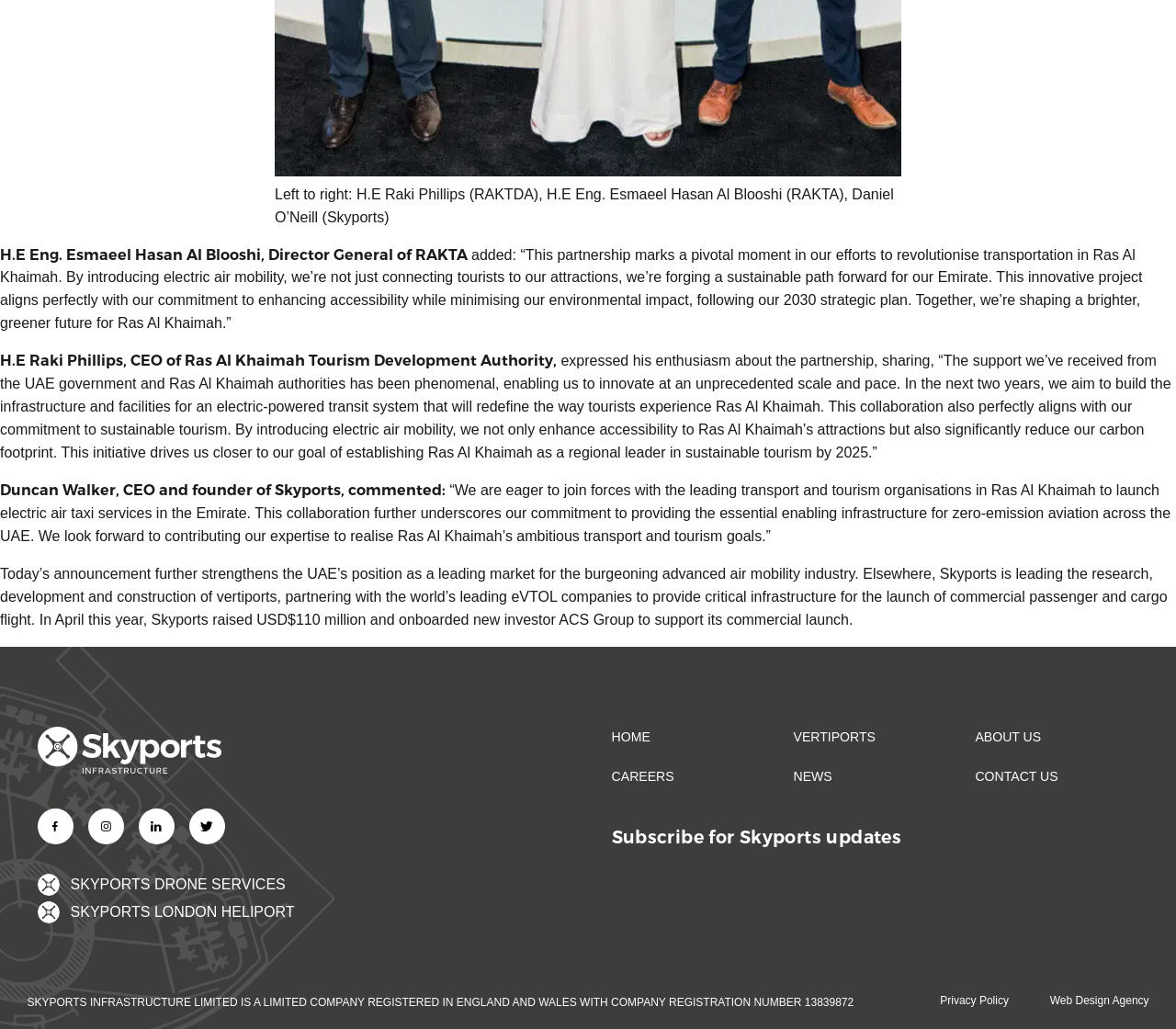Who is the CEO of Ras Al Khaimah Tourism Development Authority?
Provide a one-word or short-phrase answer based on the image.

H.E Raki Phillips